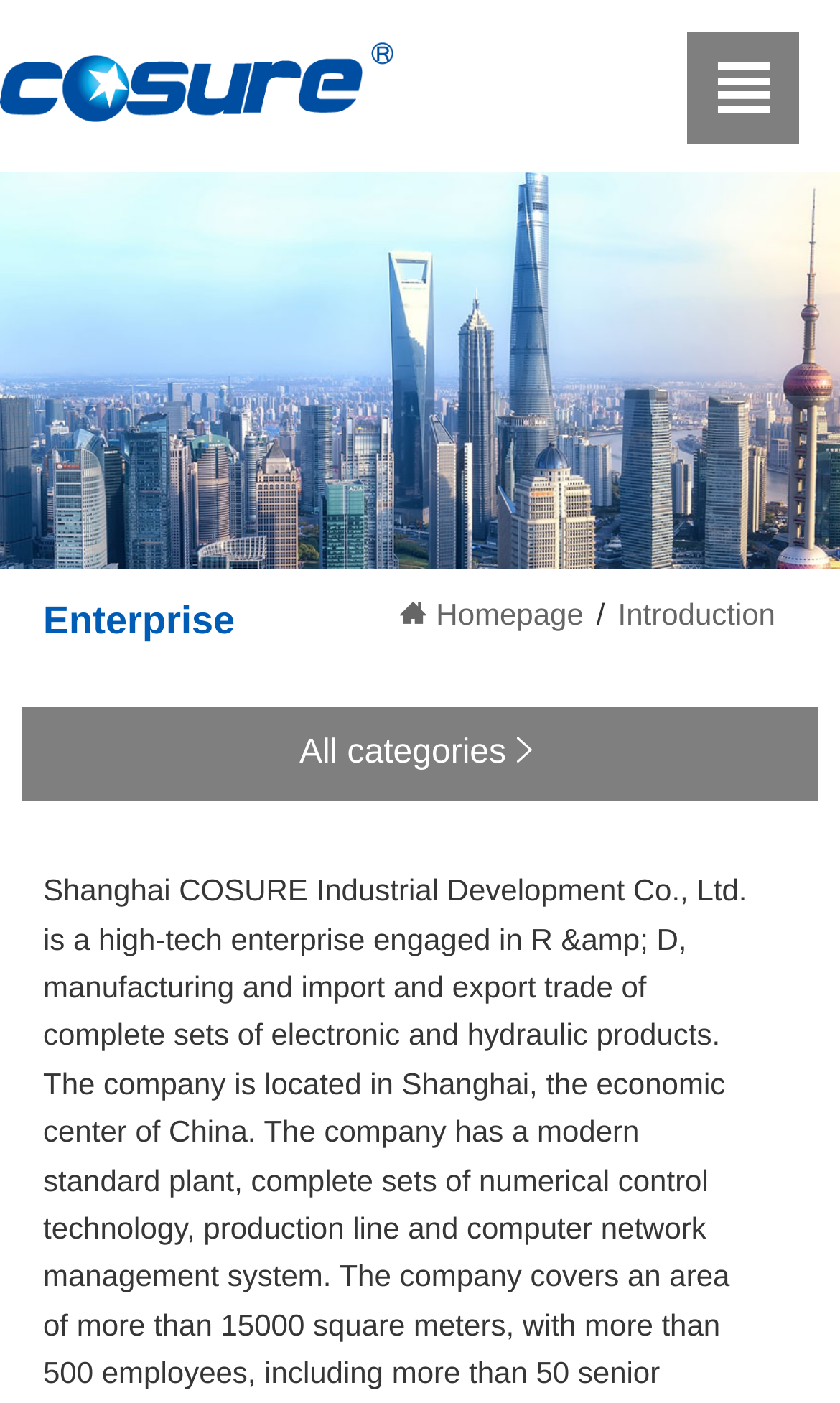How many links are on the left side of the webpage? Please answer the question using a single word or phrase based on the image.

3